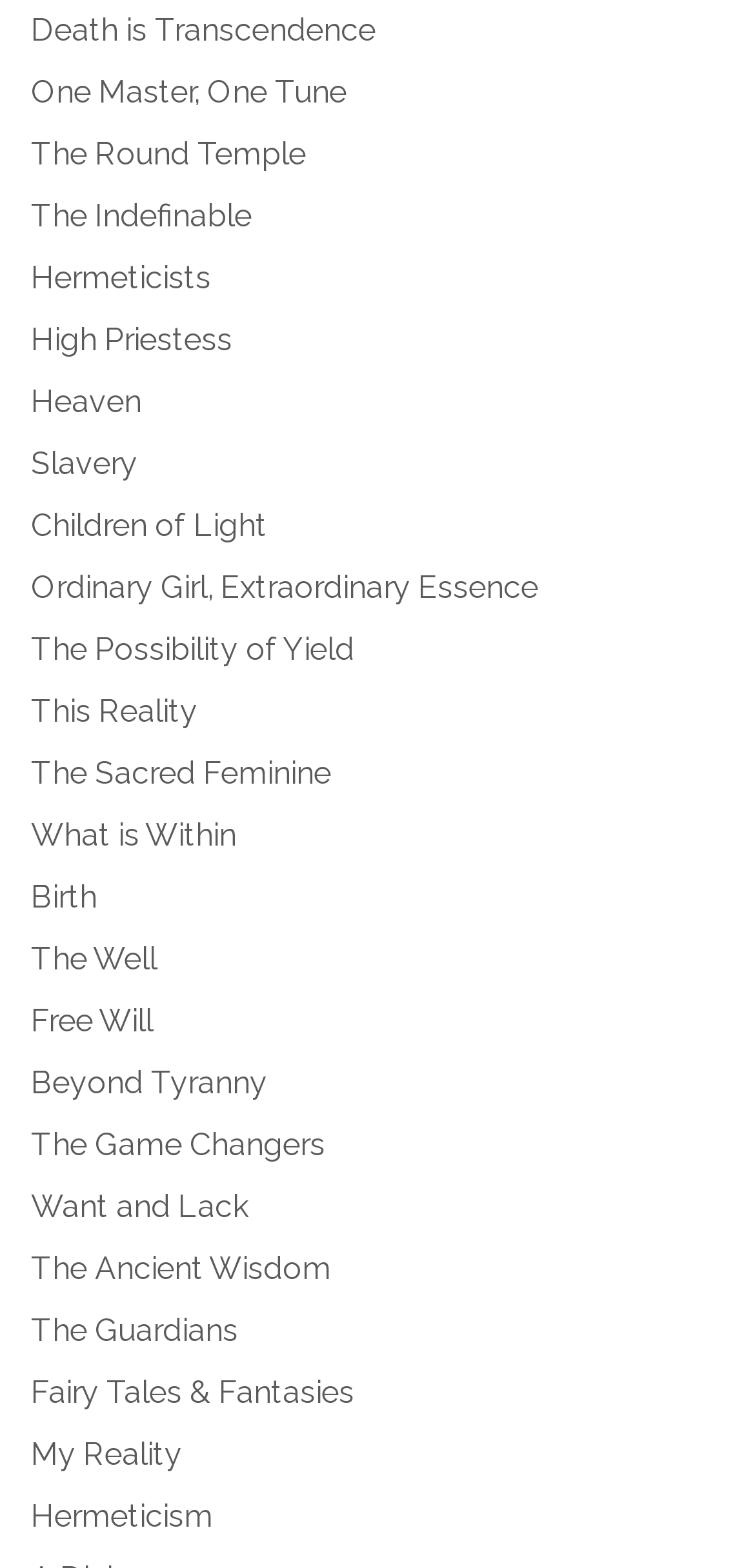Determine the bounding box coordinates of the region that needs to be clicked to achieve the task: "read 'The Ancient Wisdom'".

[0.041, 0.797, 0.438, 0.82]